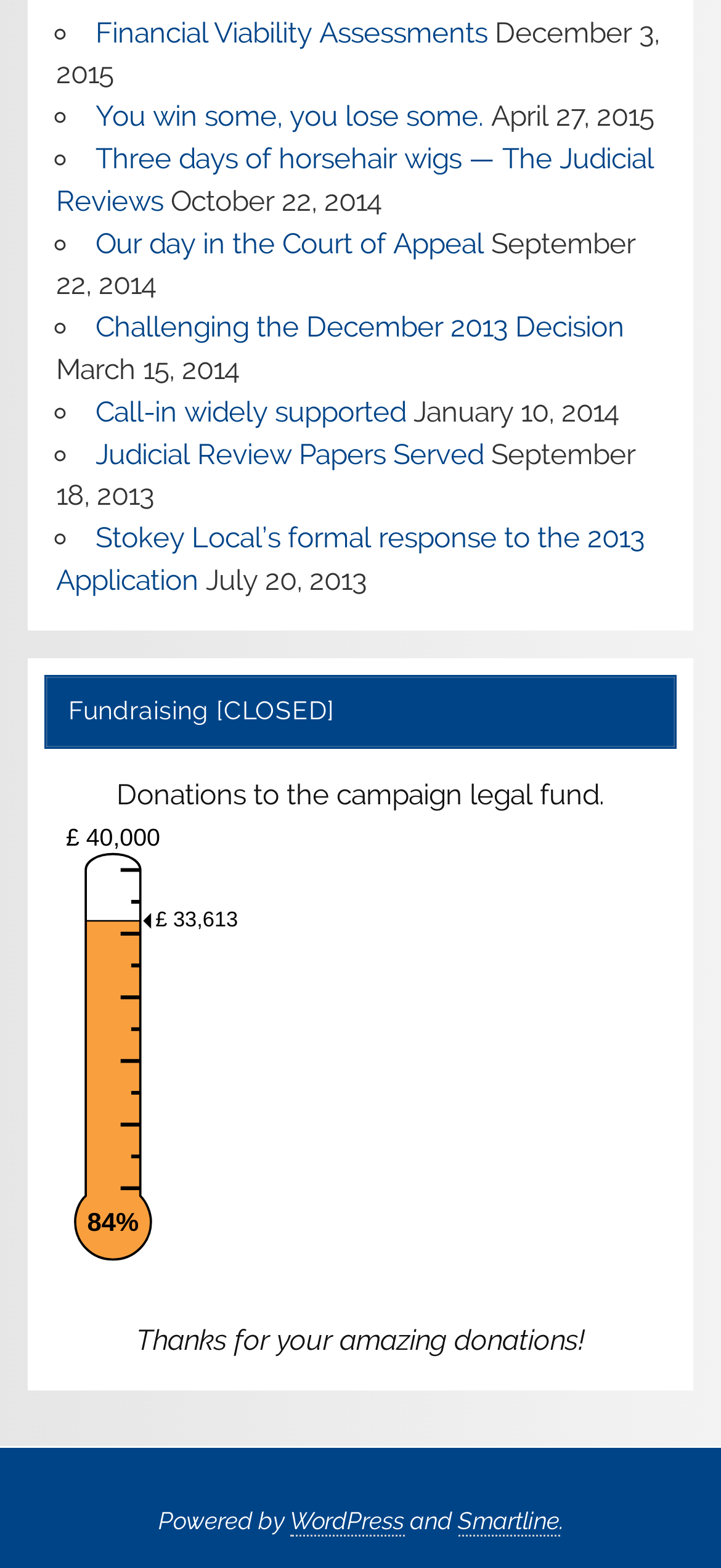Locate the bounding box coordinates of the clickable region necessary to complete the following instruction: "Click on 'WordPress'". Provide the coordinates in the format of four float numbers between 0 and 1, i.e., [left, top, right, bottom].

[0.401, 0.961, 0.56, 0.98]